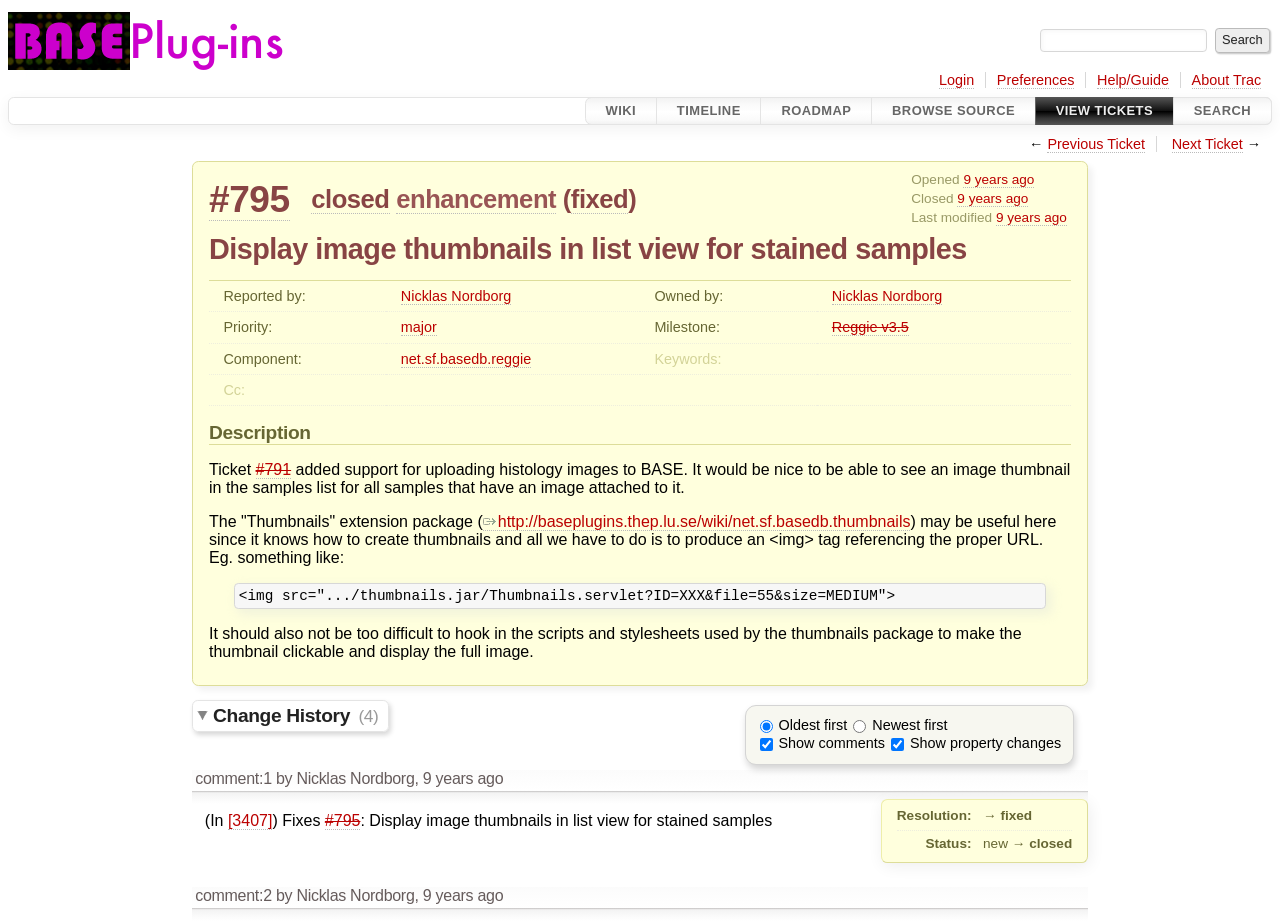Please determine the bounding box coordinates of the section I need to click to accomplish this instruction: "View the wiki page".

[0.457, 0.105, 0.513, 0.135]